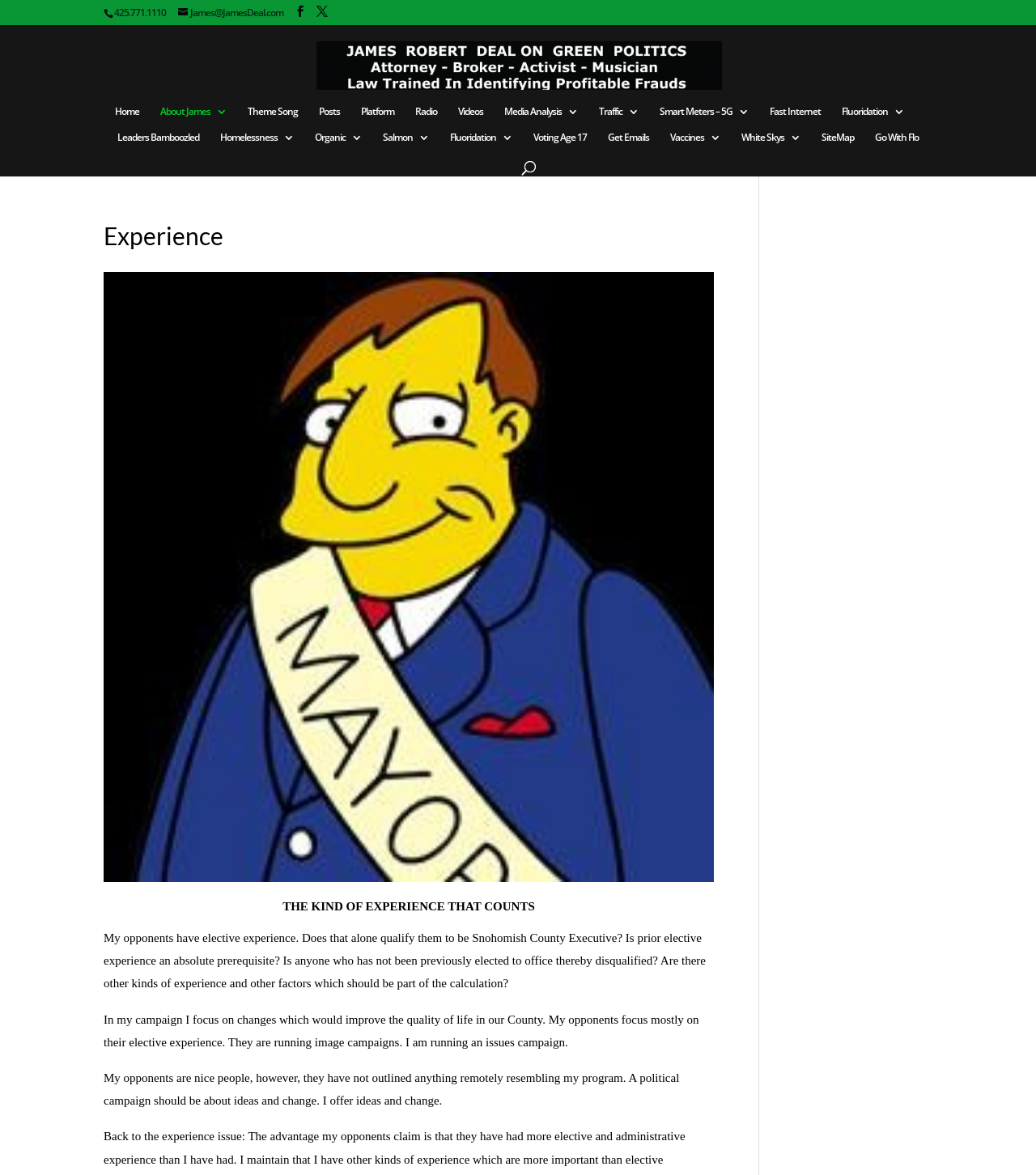What is the theme of the webpage?
Craft a detailed and extensive response to the question.

I inferred the theme of the webpage by looking at the link element with the text 'Washington Politics' and the image element with the same alt text. This suggests that the webpage is related to politics in Washington.